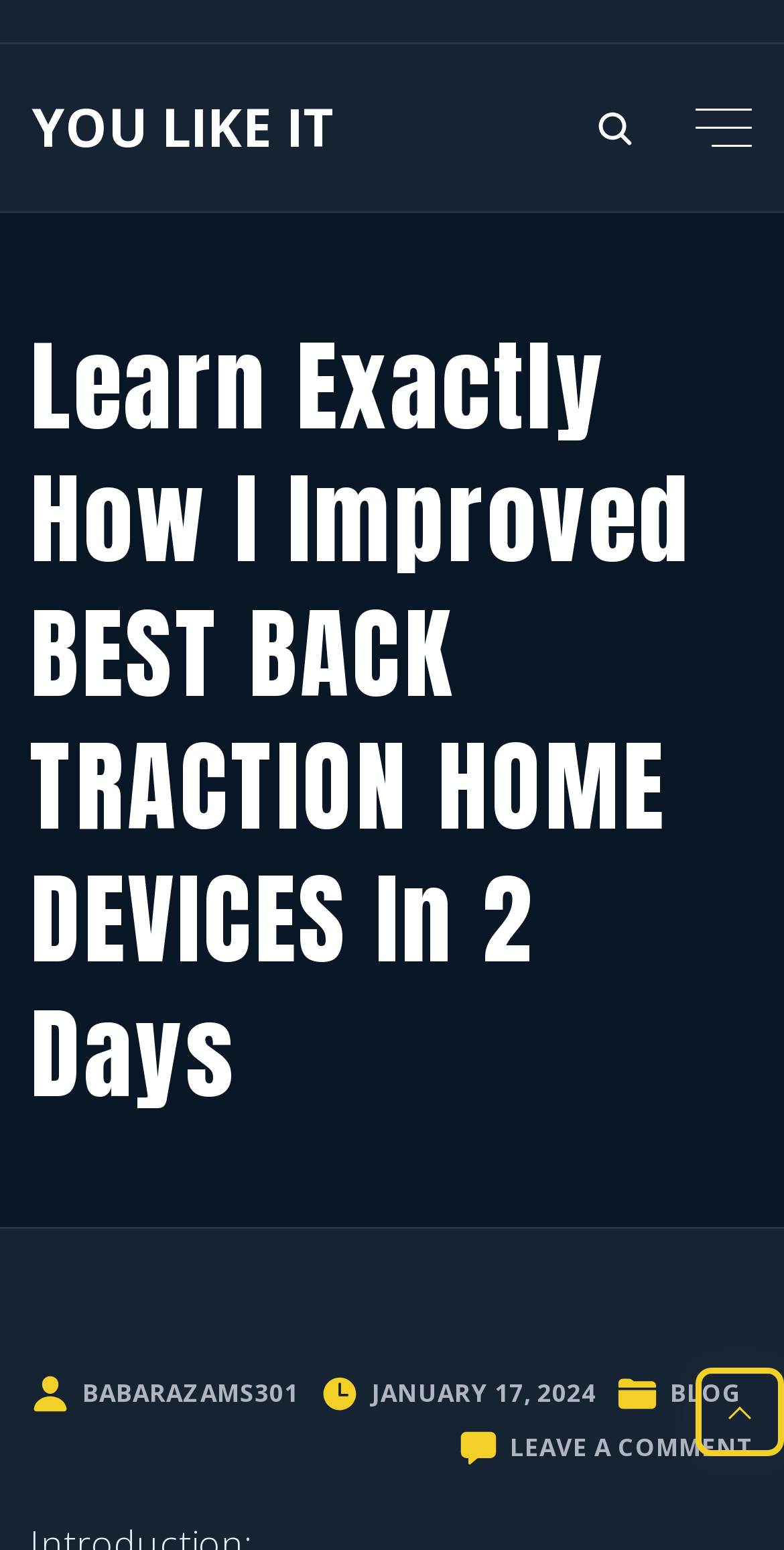Create a detailed narrative of the webpage’s visual and textual elements.

The webpage is about learning how to improve the best back traction home devices in 2 days. At the top, there is a horizontal separator followed by a link "YOU LIKE IT" on the left side. On the right side, there are two buttons: "Search Dropdown Toggler" with an image of a search icon, and "Top Menu Toggler". 

Below these elements, there is another horizontal separator, followed by a heading that summarizes the main topic of the webpage: "Learn Exactly How I Improved BEST BACK TRACTION HOME DEVICES In 2 Days". 

The main content of the webpage is not explicitly described in the accessibility tree, but it likely contains the details of how to improve the best back traction home devices in 2 days.

At the bottom of the webpage, there is a footer section with several elements. From left to right, there are three images, a link "BABARAZAMS301", a text "JANUARY 17, 2024", another image, a link "BLOG", and finally another image. Below these elements, there is an image and a link "LEAVE A COMMENT ON LEARN EXACTLY HOW I IMPROVED BEST BACK TRACTION HOME DEVICES IN 2 DAYS". On the bottom right corner, there is a link "Go to top".